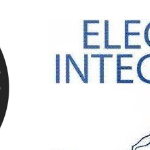What is the purpose of the graphic?
Please look at the screenshot and answer in one word or a short phrase.

to promote awareness and advocacy